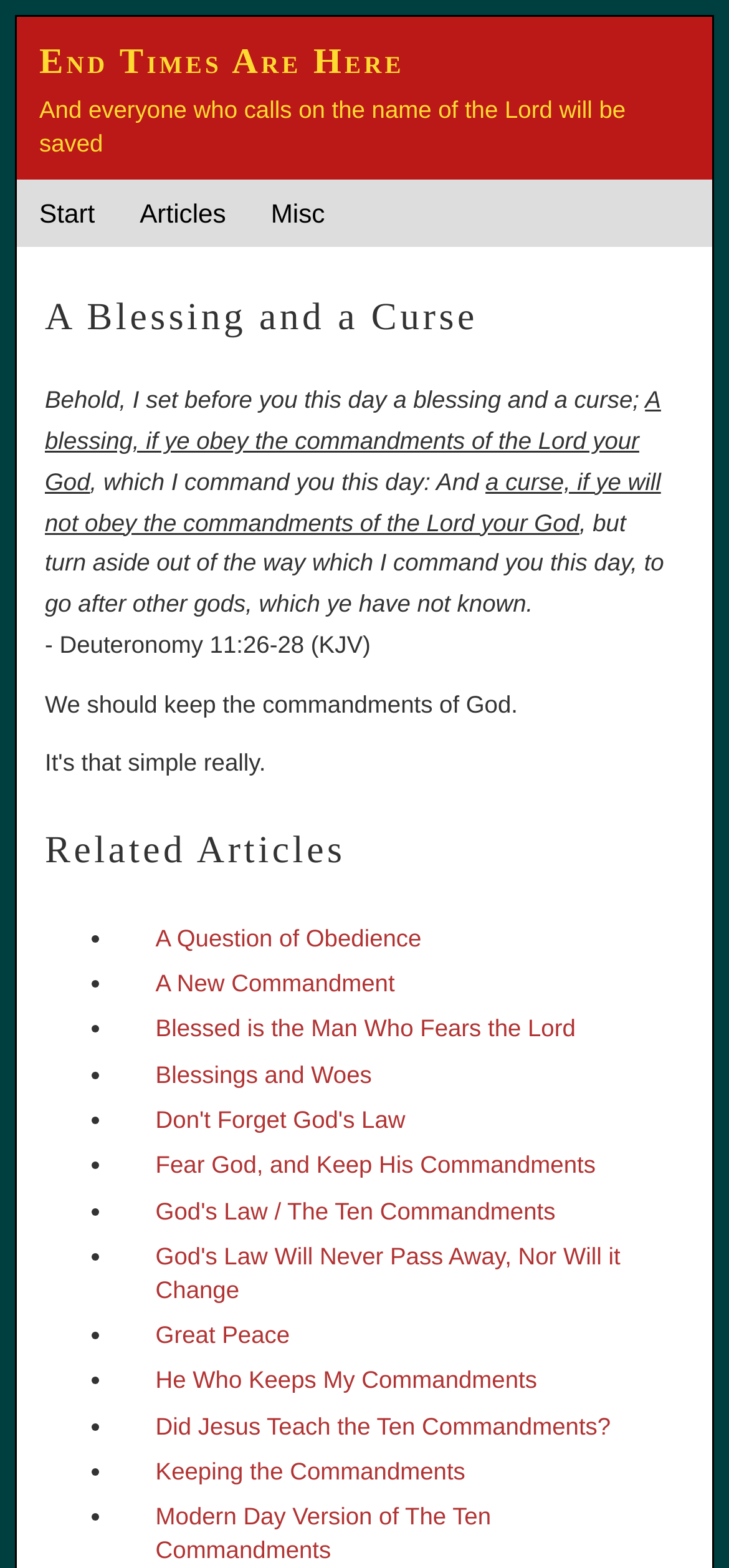Determine the bounding box coordinates of the region that needs to be clicked to achieve the task: "Click on the 'Start' button".

[0.023, 0.114, 0.161, 0.157]